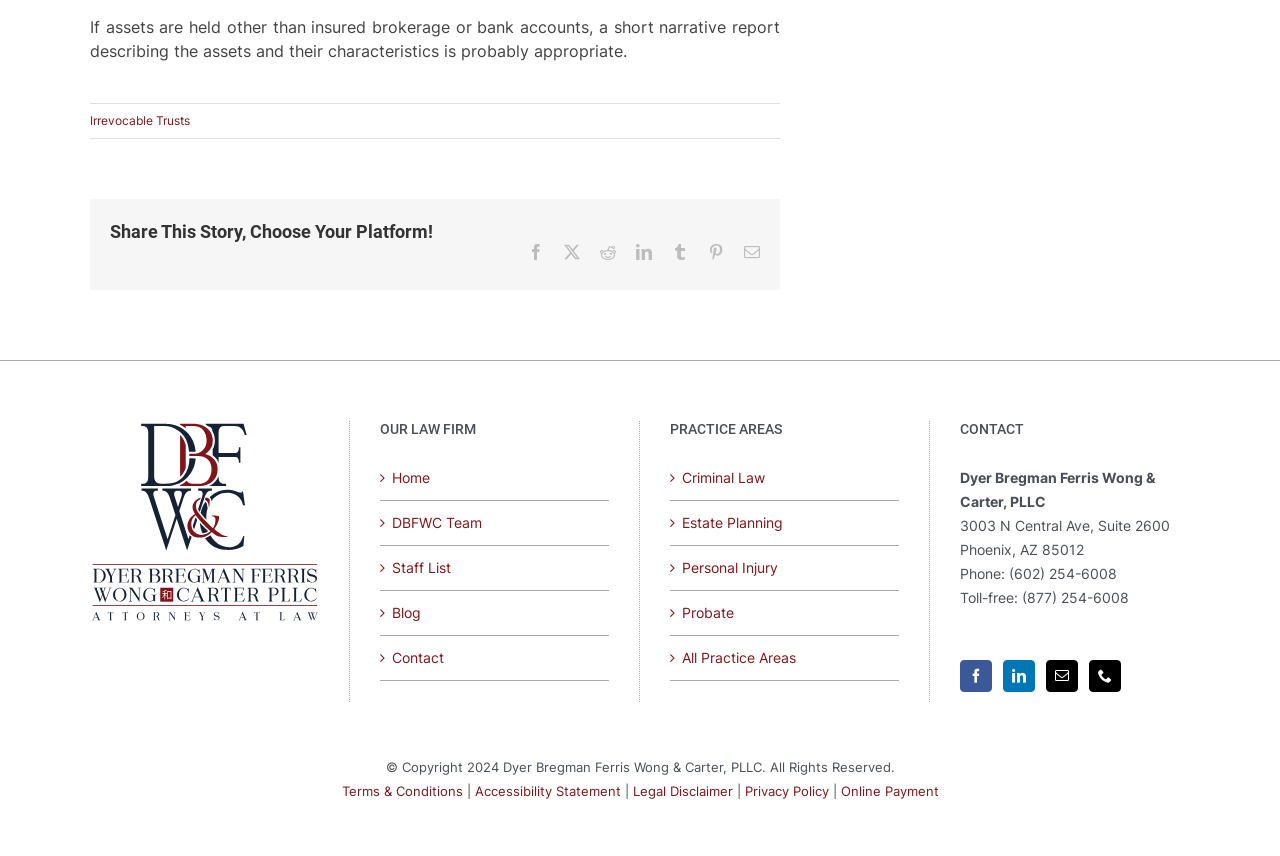Determine the bounding box coordinates of the element that should be clicked to execute the following command: "Click on the 'Irrevocable Trusts' link".

[0.07, 0.132, 0.148, 0.15]